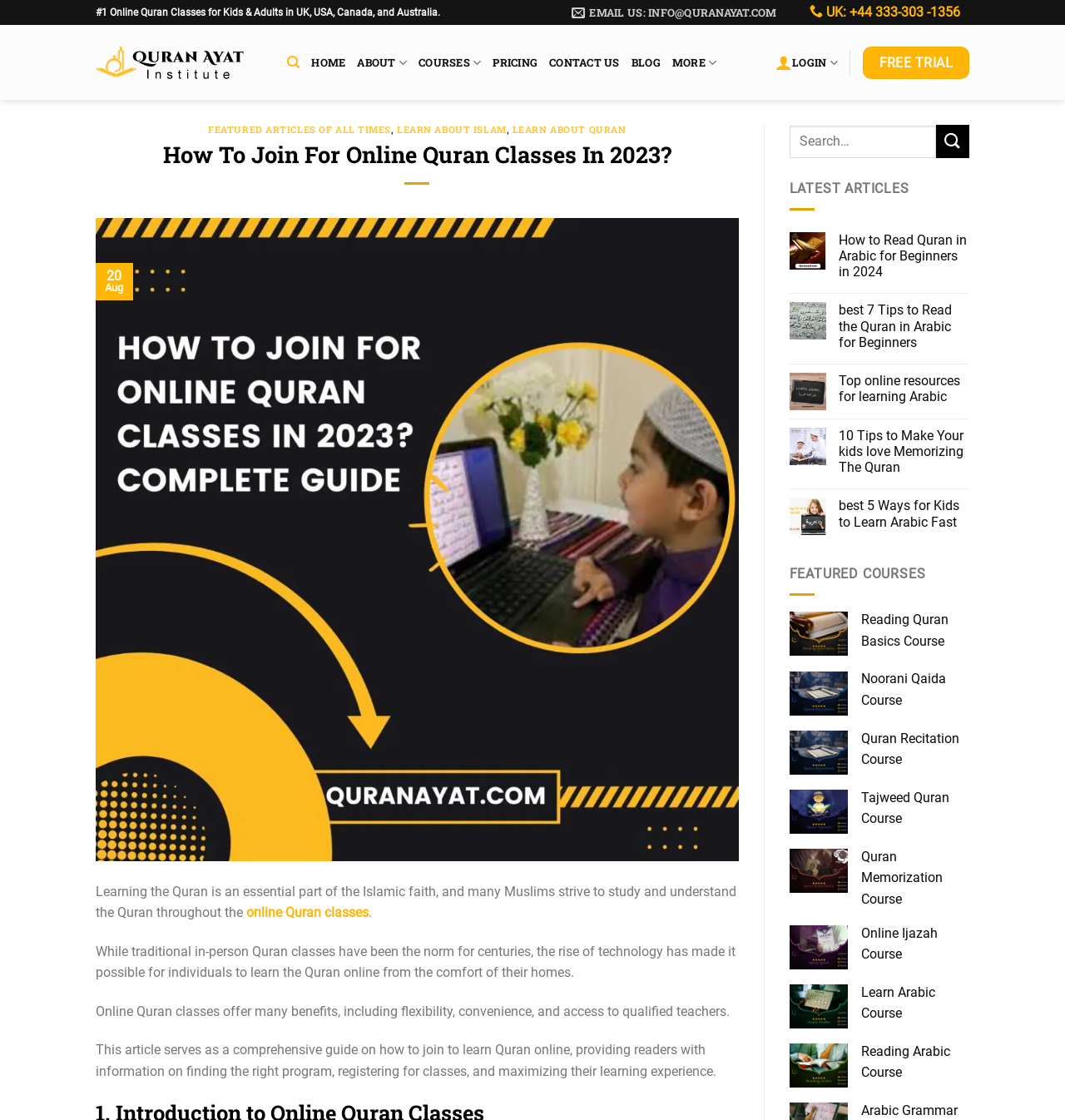From the webpage screenshot, predict the bounding box of the UI element that matches this description: "title="Click to Grow"".

None